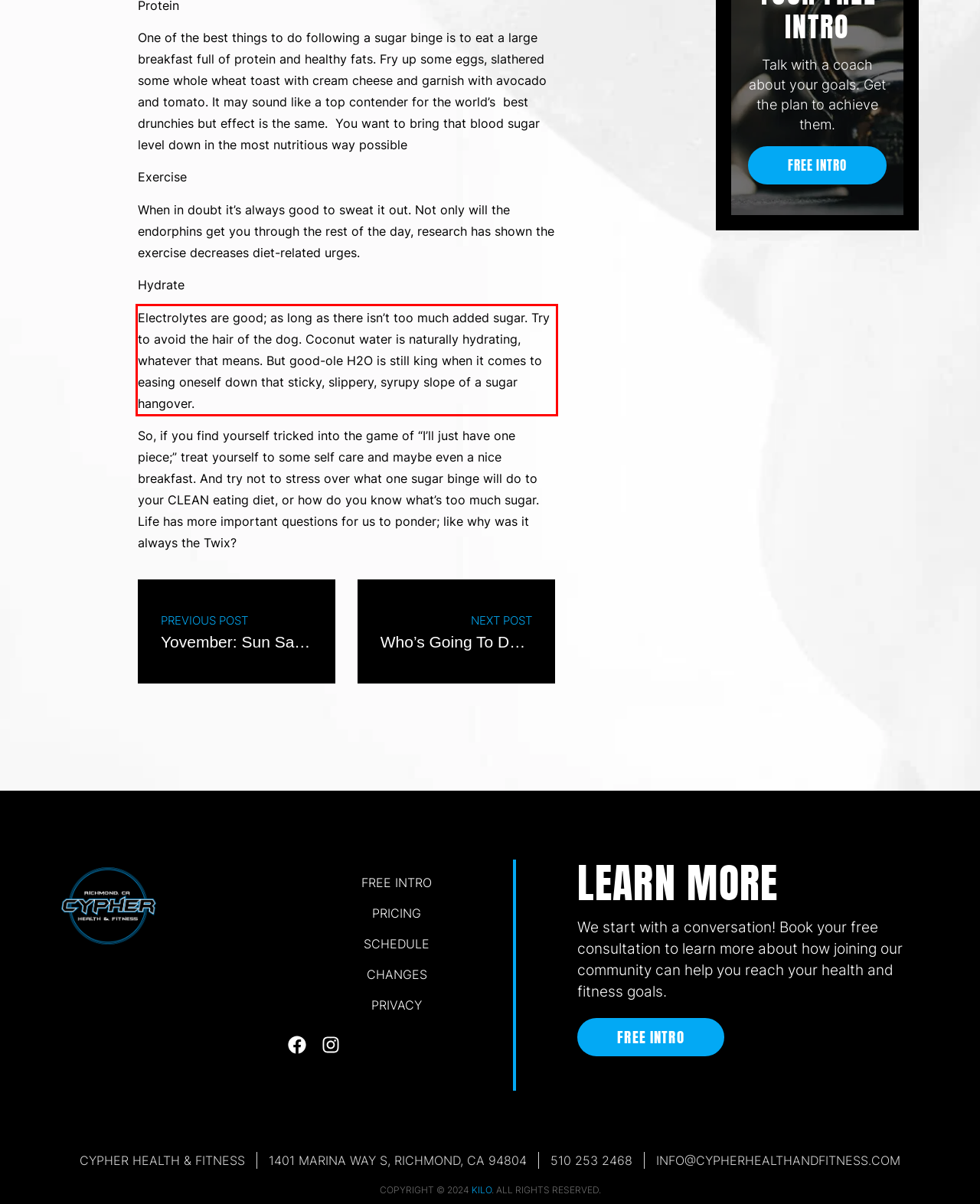Observe the screenshot of the webpage that includes a red rectangle bounding box. Conduct OCR on the content inside this red bounding box and generate the text.

Electrolytes are good; as long as there isn’t too much added sugar. Try to avoid the hair of the dog. Coconut water is naturally hydrating, whatever that means. But good-ole H2O is still king when it comes to easing oneself down that sticky, slippery, syrupy slope of a sugar hangover.